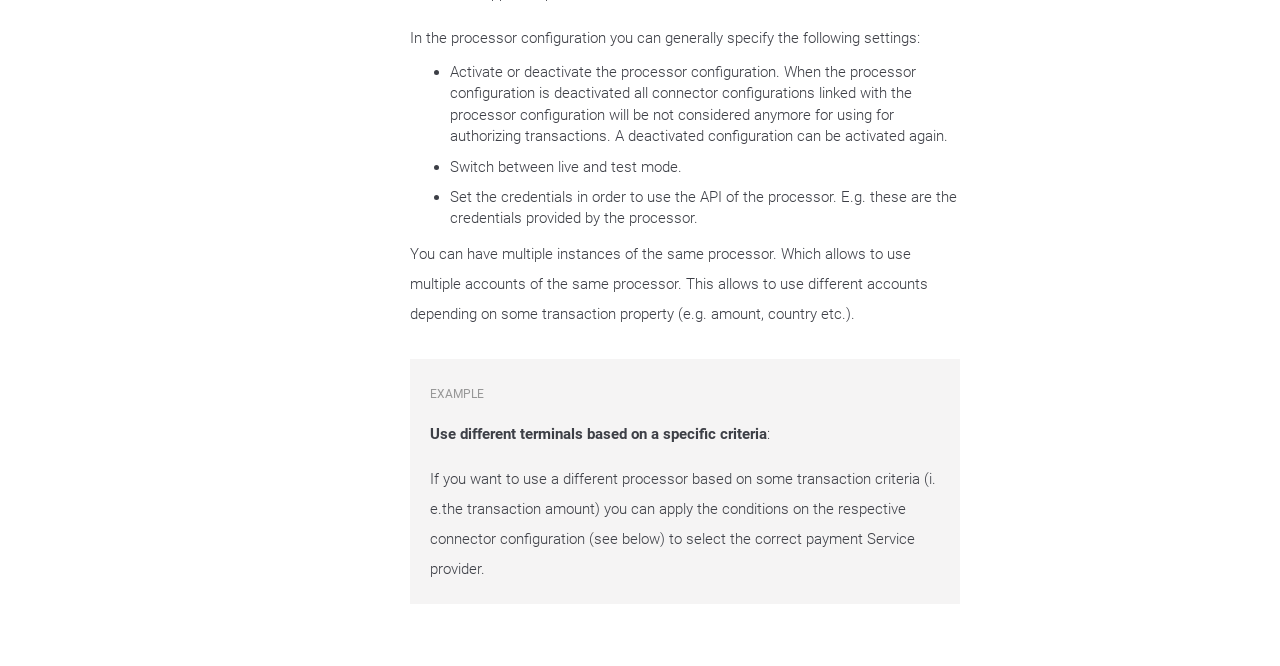Bounding box coordinates should be provided in the format (top-left x, top-left y, bottom-right x, bottom-right y) with all values between 0 and 1. Identify the bounding box for this UI element: Web Service API

[0.062, 0.932, 0.219, 0.99]